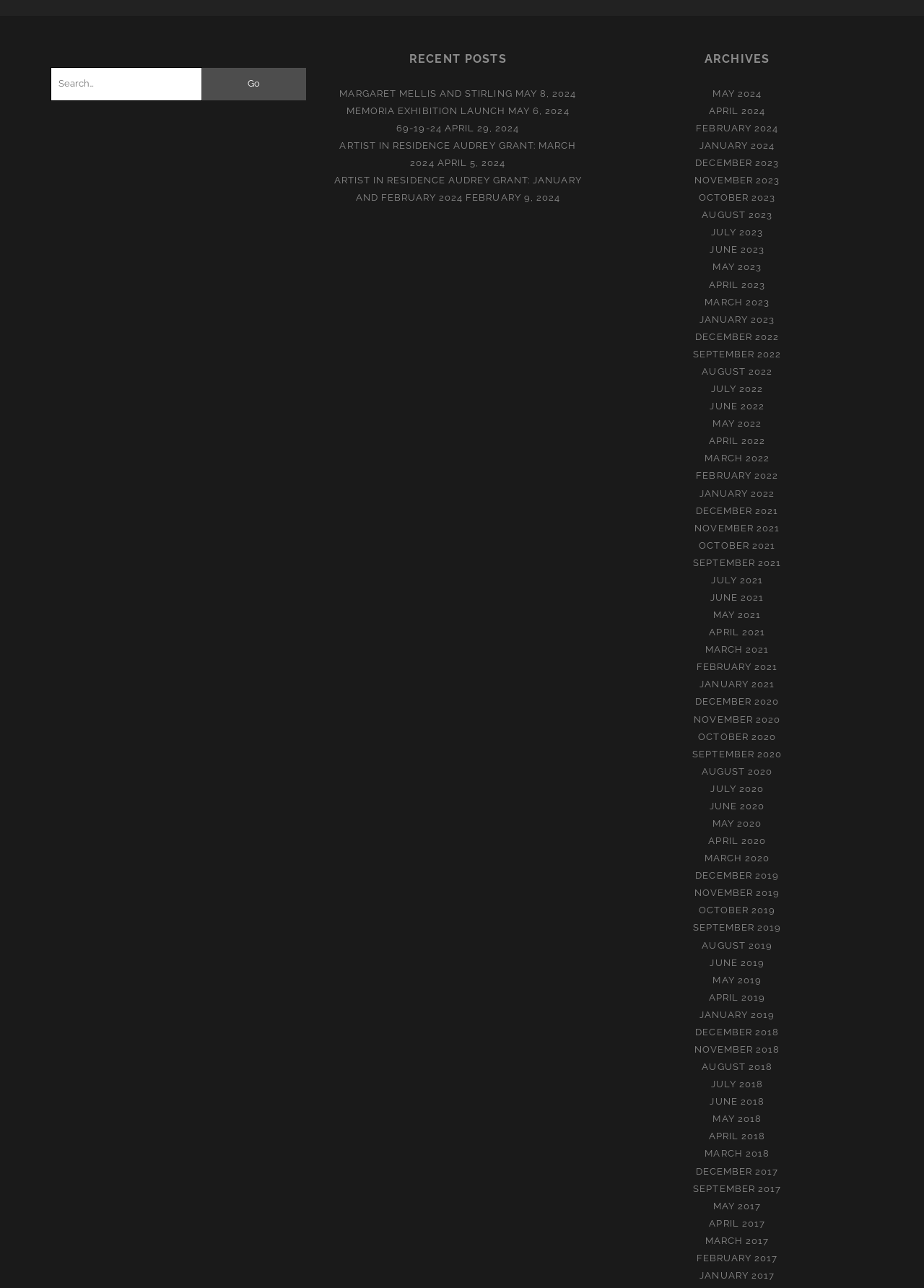Please provide the bounding box coordinate of the region that matches the element description: August 2018. Coordinates should be in the format (top-left x, top-left y, bottom-right x, bottom-right y) and all values should be between 0 and 1.

[0.76, 0.824, 0.836, 0.832]